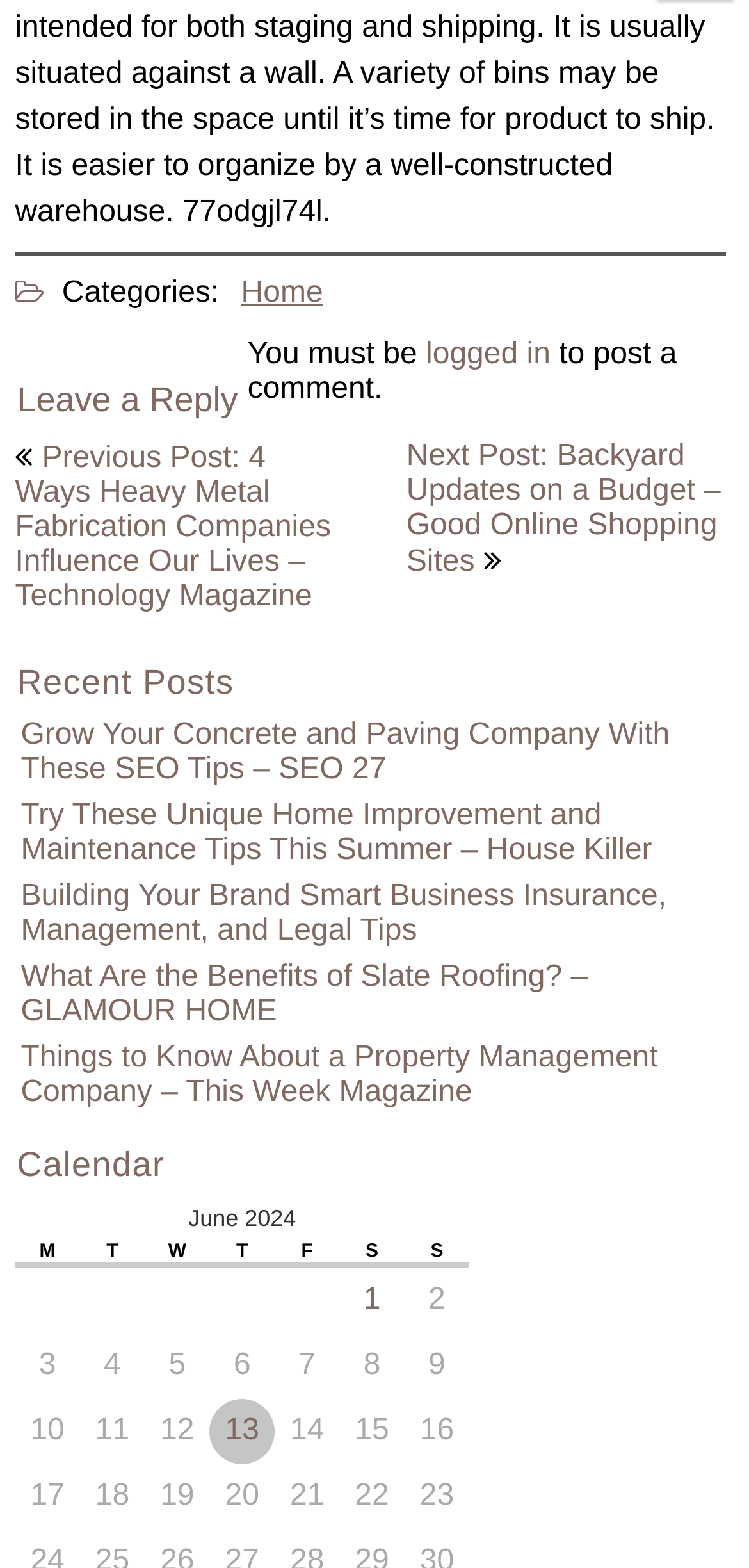Please identify the bounding box coordinates of the element's region that I should click in order to complete the following instruction: "Click on 'logged in'". The bounding box coordinates consist of four float numbers between 0 and 1, i.e., [left, top, right, bottom].

[0.568, 0.216, 0.735, 0.237]